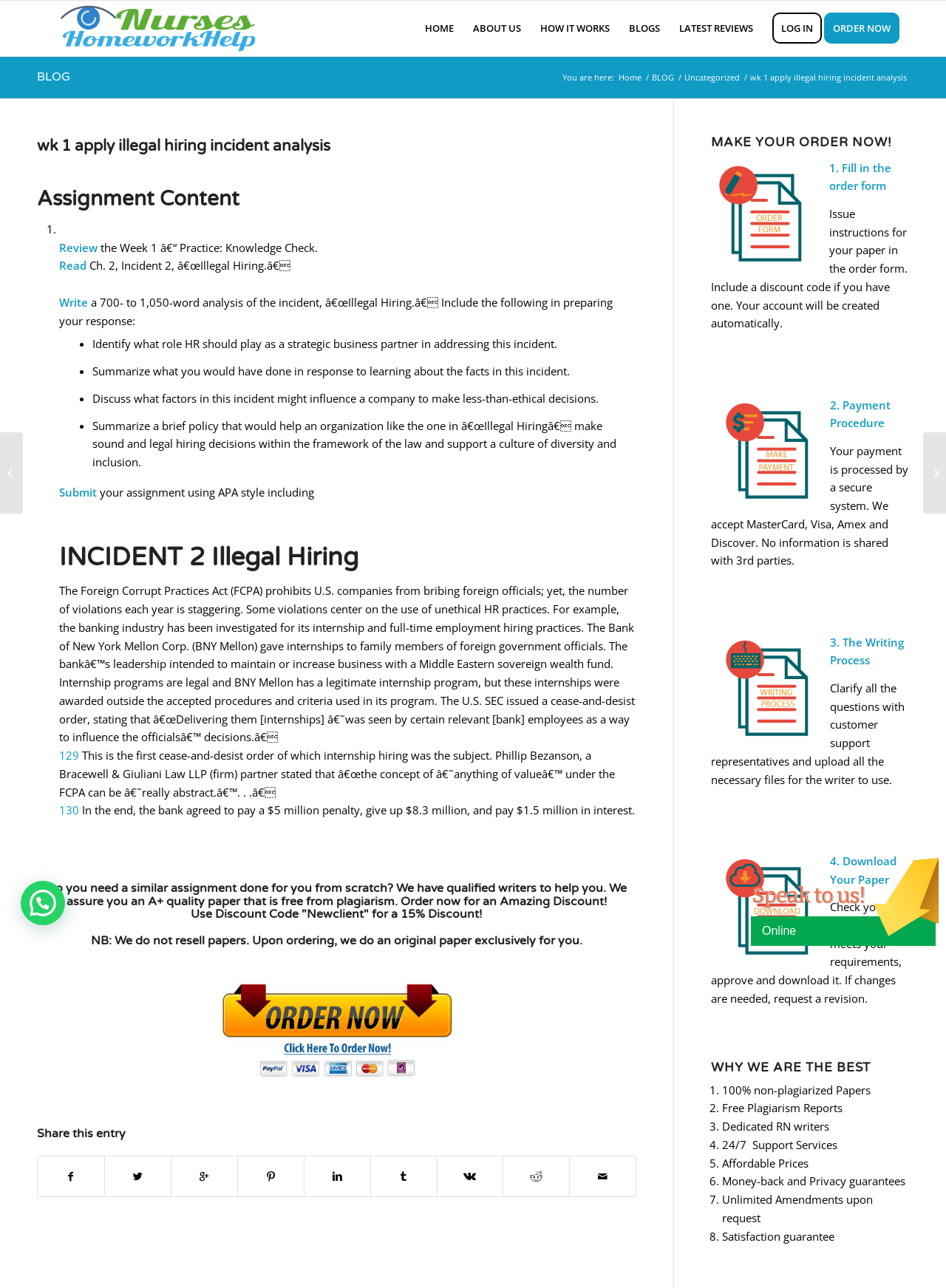Deliver a detailed narrative of the webpage's visual and textual elements.

This webpage appears to be a blog post or an article about an assignment related to illegal hiring practices. At the top of the page, there is a navigation menu with links to "HOME", "ABOUT US", "HOW IT WORKS", "BLOGS", "LATEST REVIEWS", "LOG IN", and "ORDER NOW". Below the navigation menu, there is a breadcrumb trail indicating the current page's location within the website.

The main content of the page is divided into several sections. The first section is a heading that reads "wk 1 apply illegal hiring incident analysis". Below this heading, there is a list of instructions for an assignment, which includes reviewing a practice knowledge check, reading a chapter, and writing an analysis of an incident related to illegal hiring.

The next section is a heading that reads "INCIDENT 2 Illegal Hiring", followed by a lengthy passage of text that discusses the Foreign Corrupt Practices Act (FCPA) and its relation to unethical HR practices. The passage includes references to specific cases and quotes from experts.

Below this section, there is a call-to-action heading that reads "Do you need a similar assignment done for you from scratch? We have qualified writers to help you." This is followed by a paragraph of text that describes the services offered by the website, including the promise of an A+ quality paper that is free from plagiarism.

The next section is a series of links to share the entry on social media platforms. Below this, there is a heading that reads "MAKE YOUR ORDER NOW!", followed by a step-by-step guide on how to place an order, including filling out an order form, making a payment, and downloading the completed paper.

Finally, there is a section that highlights the benefits of using the website's services, including 100% non-plagiarized papers, free plagiarism reports, dedicated writers, and 24/7 support services.